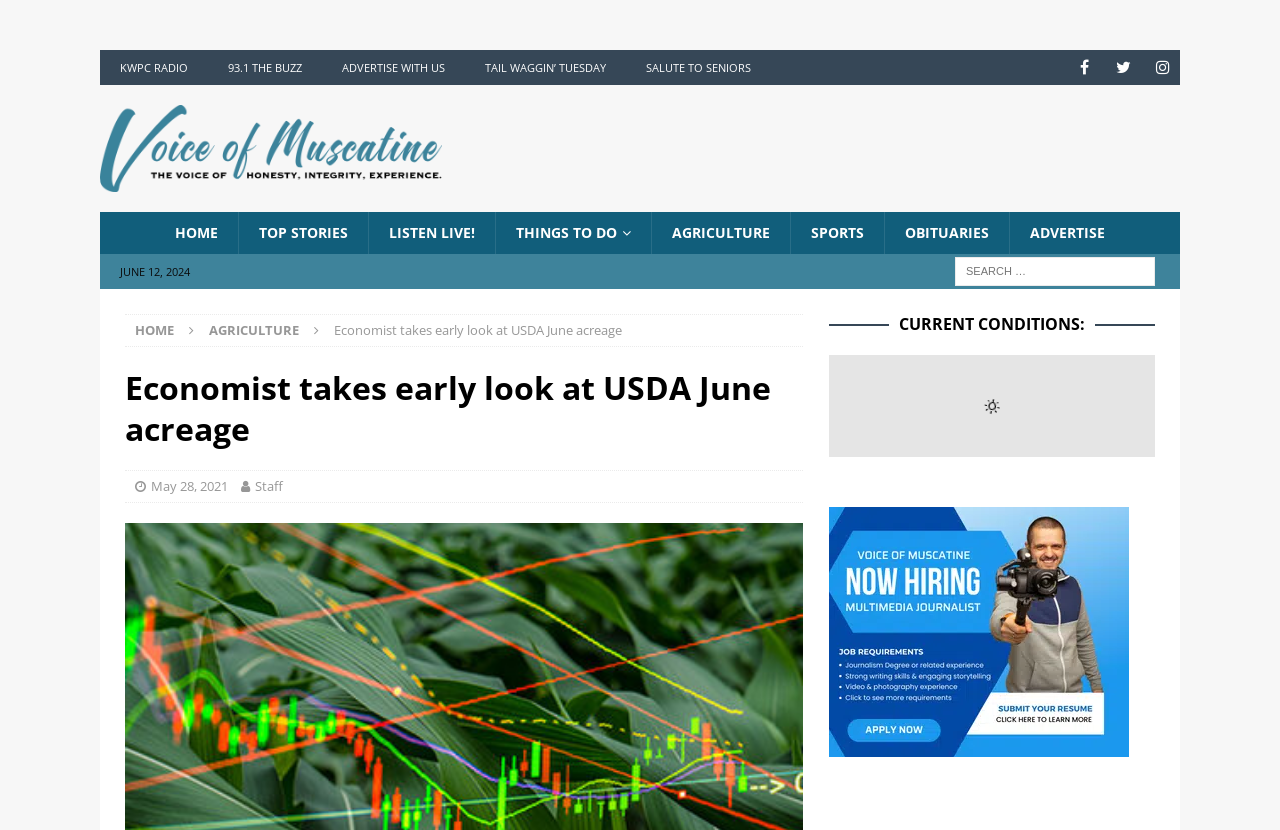Kindly determine the bounding box coordinates for the area that needs to be clicked to execute this instruction: "Read the article about 'Economist takes early look at USDA June acreage'".

[0.261, 0.387, 0.486, 0.408]